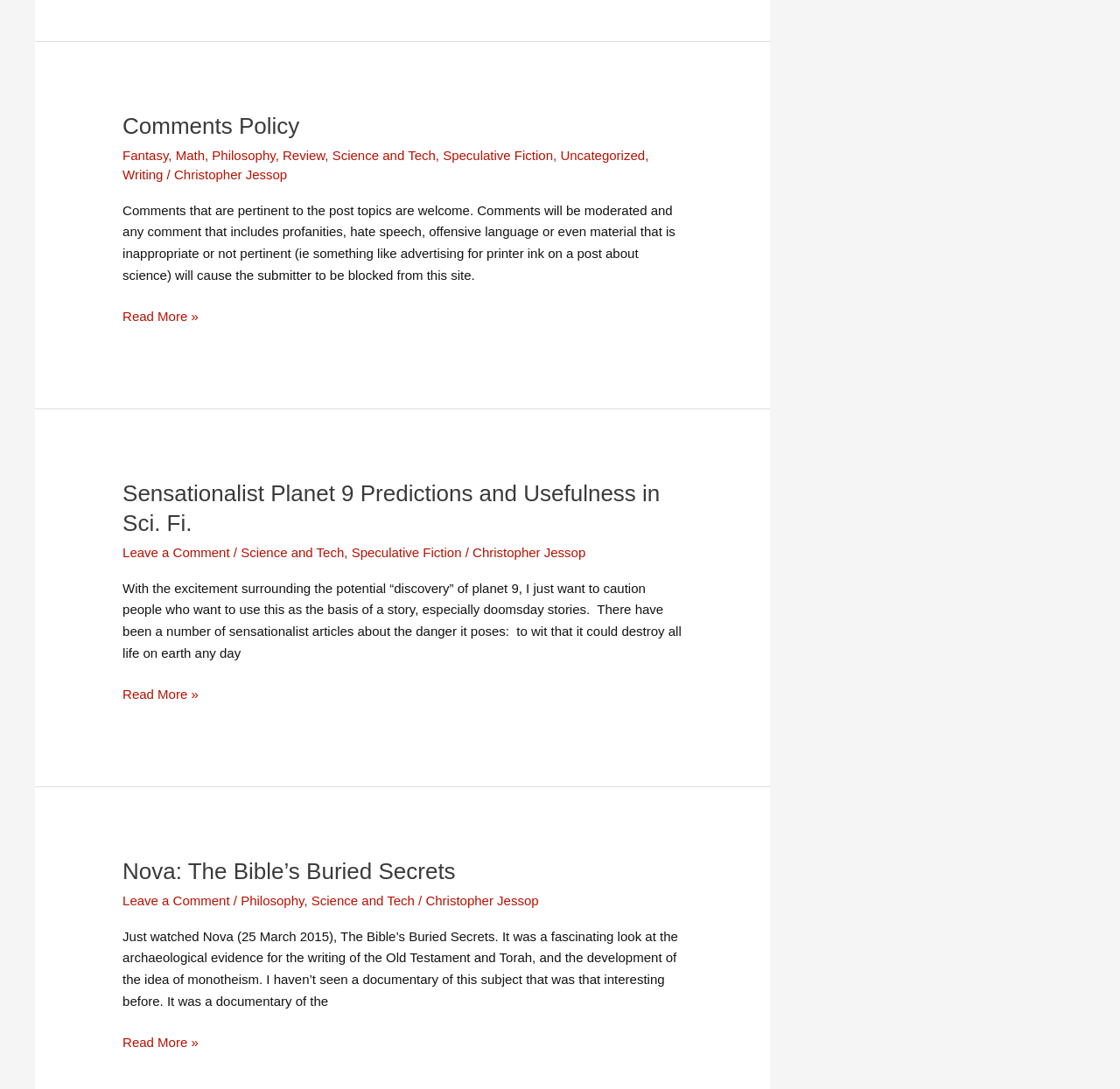Identify the bounding box coordinates for the region to click in order to carry out this instruction: "Read Comments Policy". Provide the coordinates using four float numbers between 0 and 1, formatted as [left, top, right, bottom].

[0.109, 0.104, 0.267, 0.128]